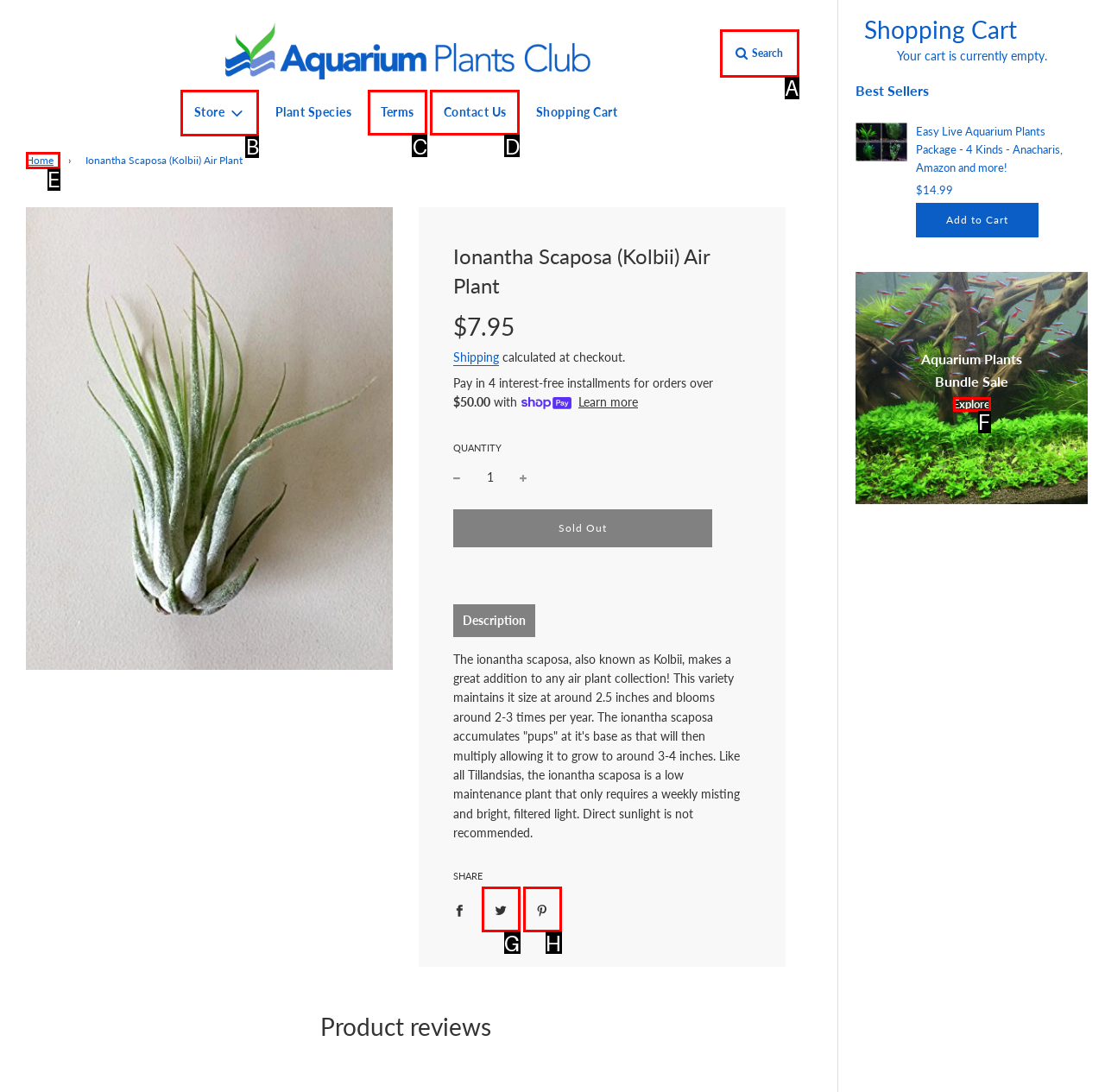Find the option that best fits the description: Store. Answer with the letter of the option.

B